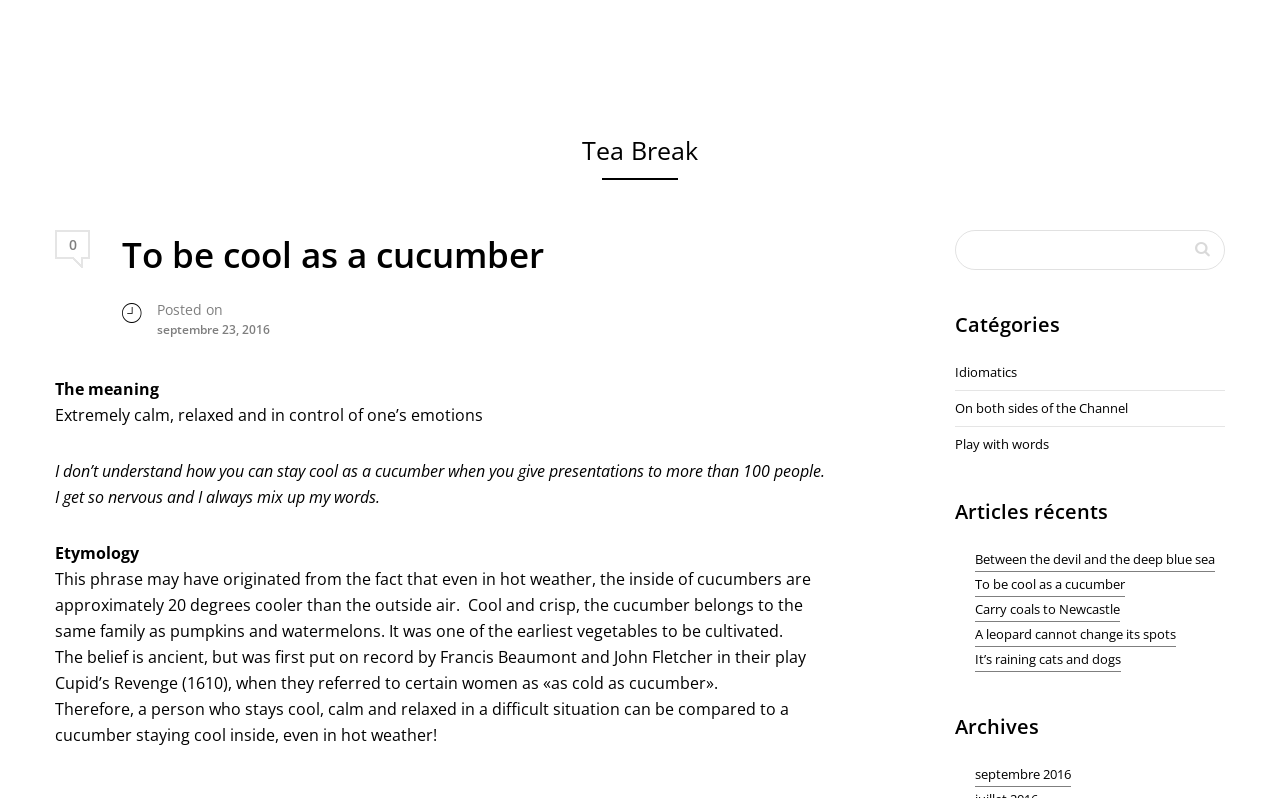Based on the description "Carry coals to Newcastle", find the bounding box of the specified UI element.

[0.762, 0.752, 0.875, 0.779]